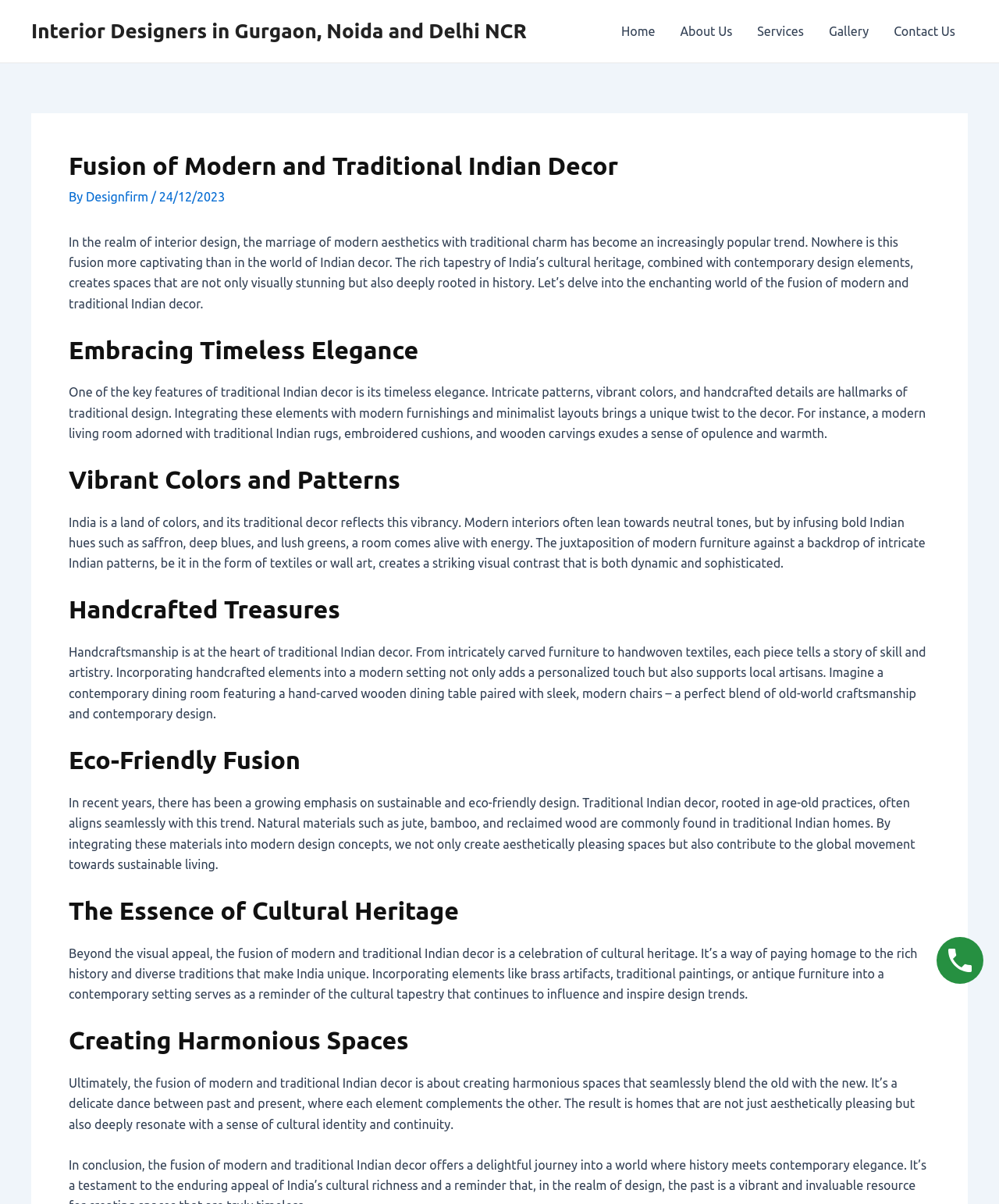Respond to the question below with a single word or phrase:
What is the date mentioned in the header?

24/12/2023